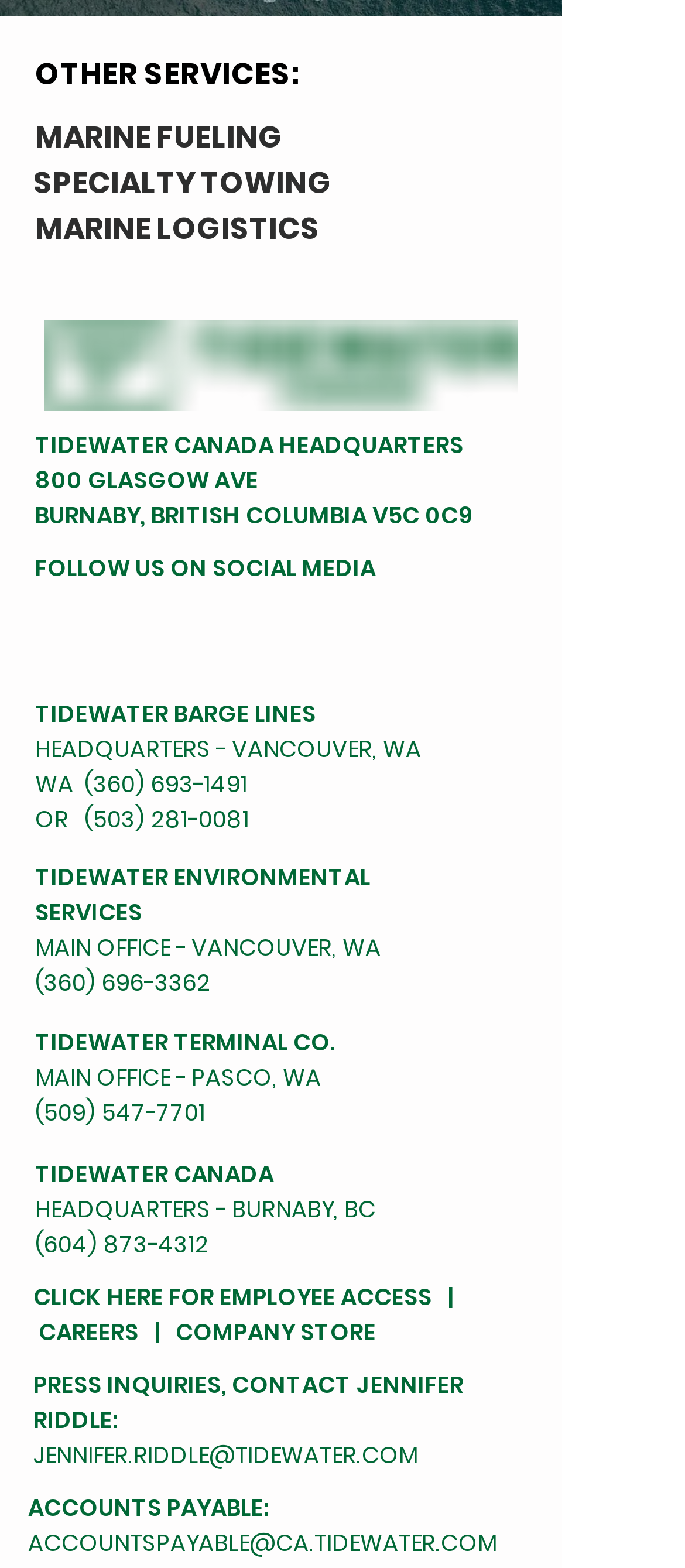Please find the bounding box for the following UI element description. Provide the coordinates in (top-left x, top-left y, bottom-right x, bottom-right y) format, with values between 0 and 1: (503) 281-0081

[0.123, 0.512, 0.364, 0.533]